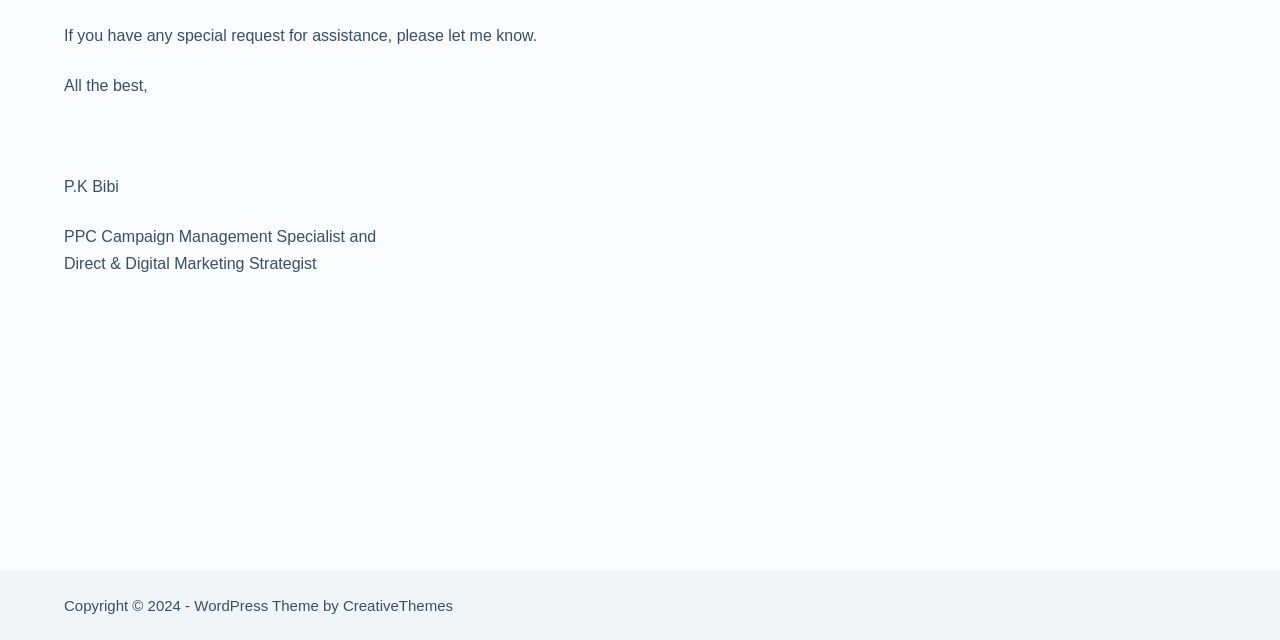Provide the bounding box coordinates of the HTML element this sentence describes: "CreativeThemes". The bounding box coordinates consist of four float numbers between 0 and 1, i.e., [left, top, right, bottom].

[0.268, 0.932, 0.354, 0.959]